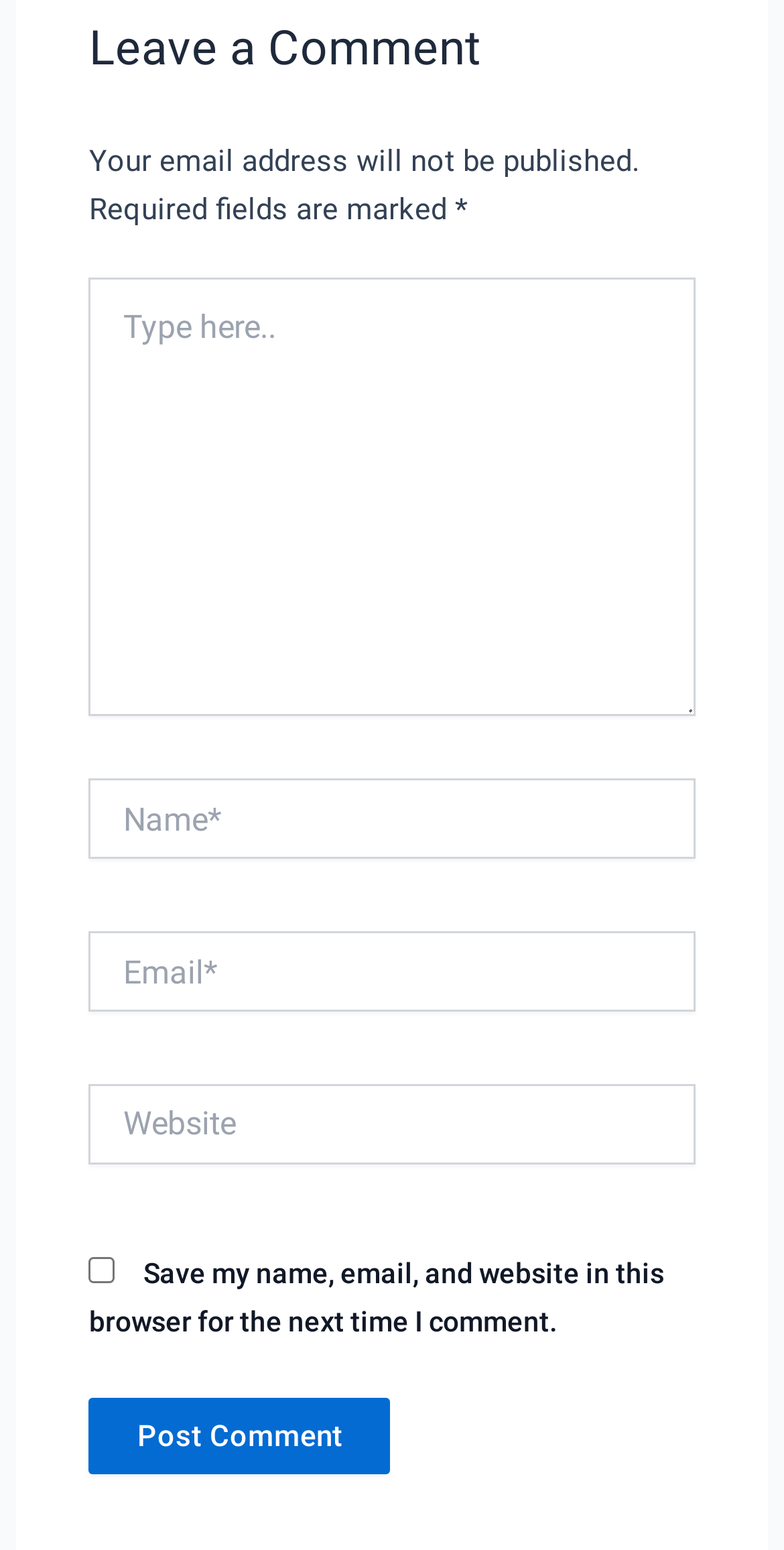Given the element description name="submit" value="Post Comment", identify the bounding box coordinates for the UI element on the webpage screenshot. The format should be (top-left x, top-left y, bottom-right x, bottom-right y), with values between 0 and 1.

[0.114, 0.902, 0.498, 0.952]